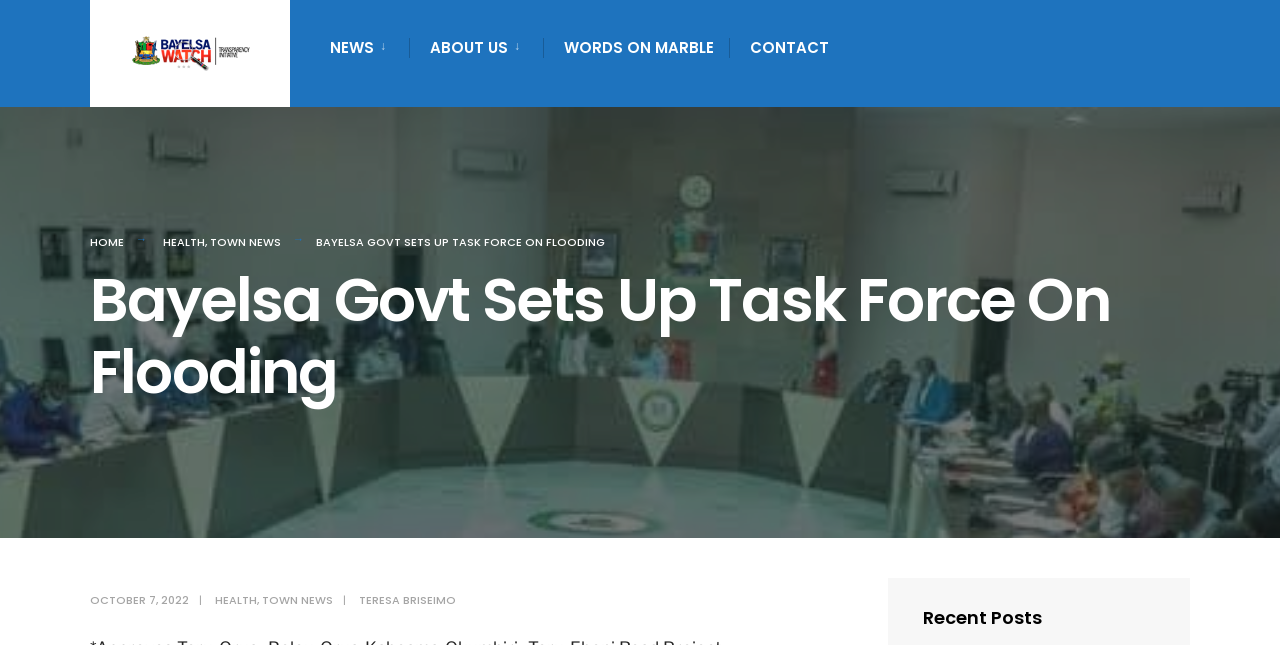What is the date of the news article?
Please use the image to provide a one-word or short phrase answer.

OCTOBER 7, 2022